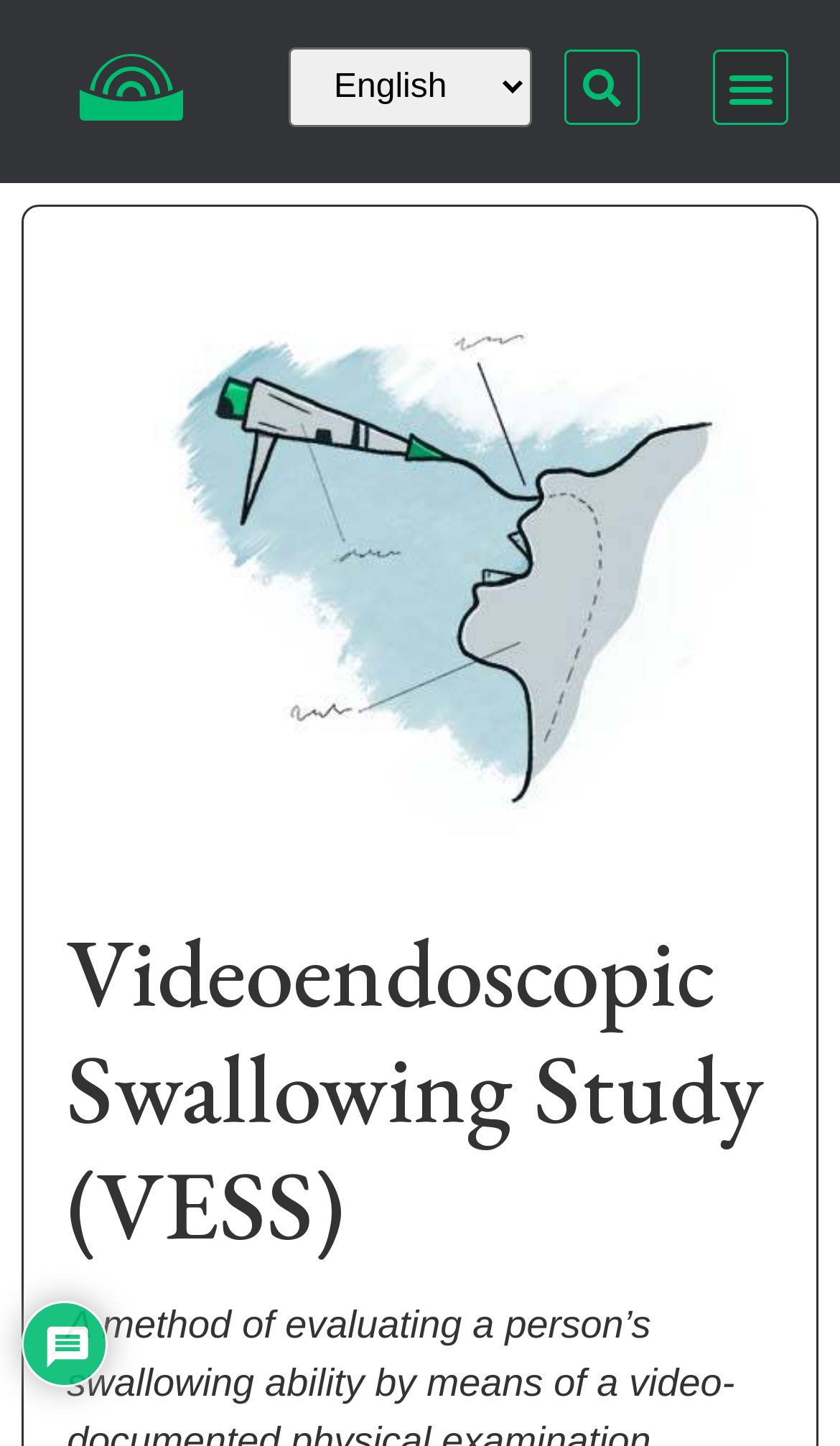Using the elements shown in the image, answer the question comprehensively: What is the purpose of the VESS illustration?

Based on the webpage, the VESS illustration is an image that appears to be a visual representation of a videoendoscopic swallowing study. Its purpose is likely to help illustrate the concept of a VESS, which is an evaluation of a person's swallowing by means of a video exam, looking from inside the throat.